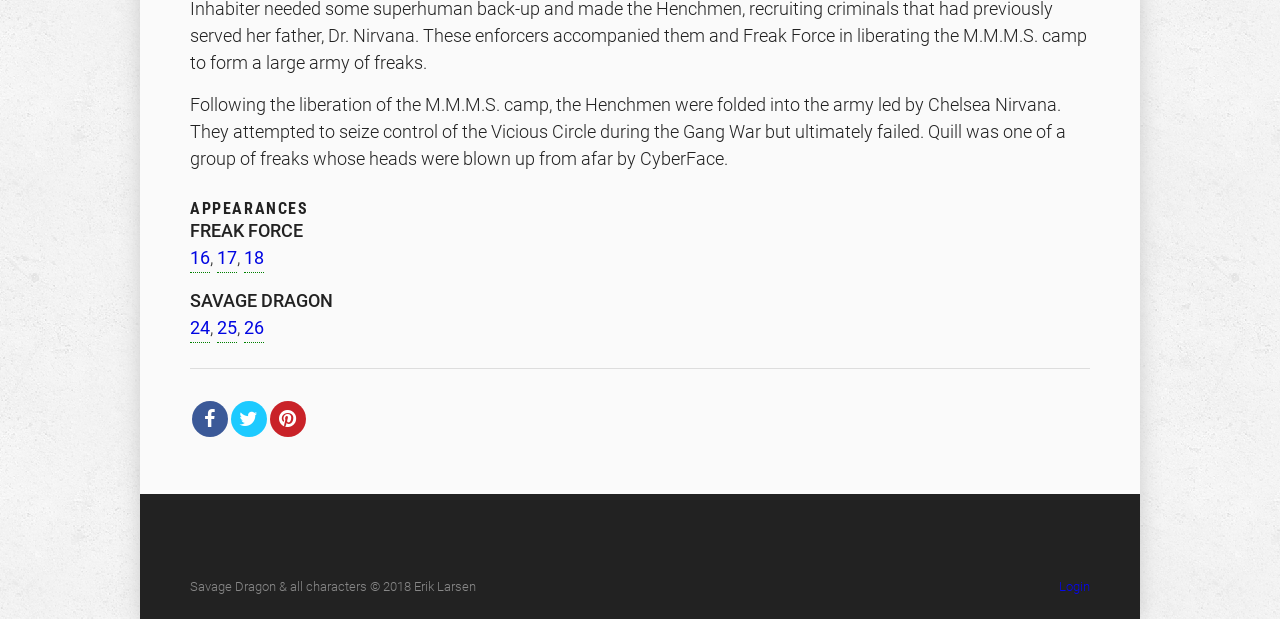What is the copyright year of Savage Dragon?
Using the details shown in the screenshot, provide a comprehensive answer to the question.

The question asks for the copyright year of Savage Dragon. From the StaticText element with ID 37, we can see that the text is 'Savage Dragon & all characters © 2018 Erik Larsen'. Therefore, the answer is 2018.